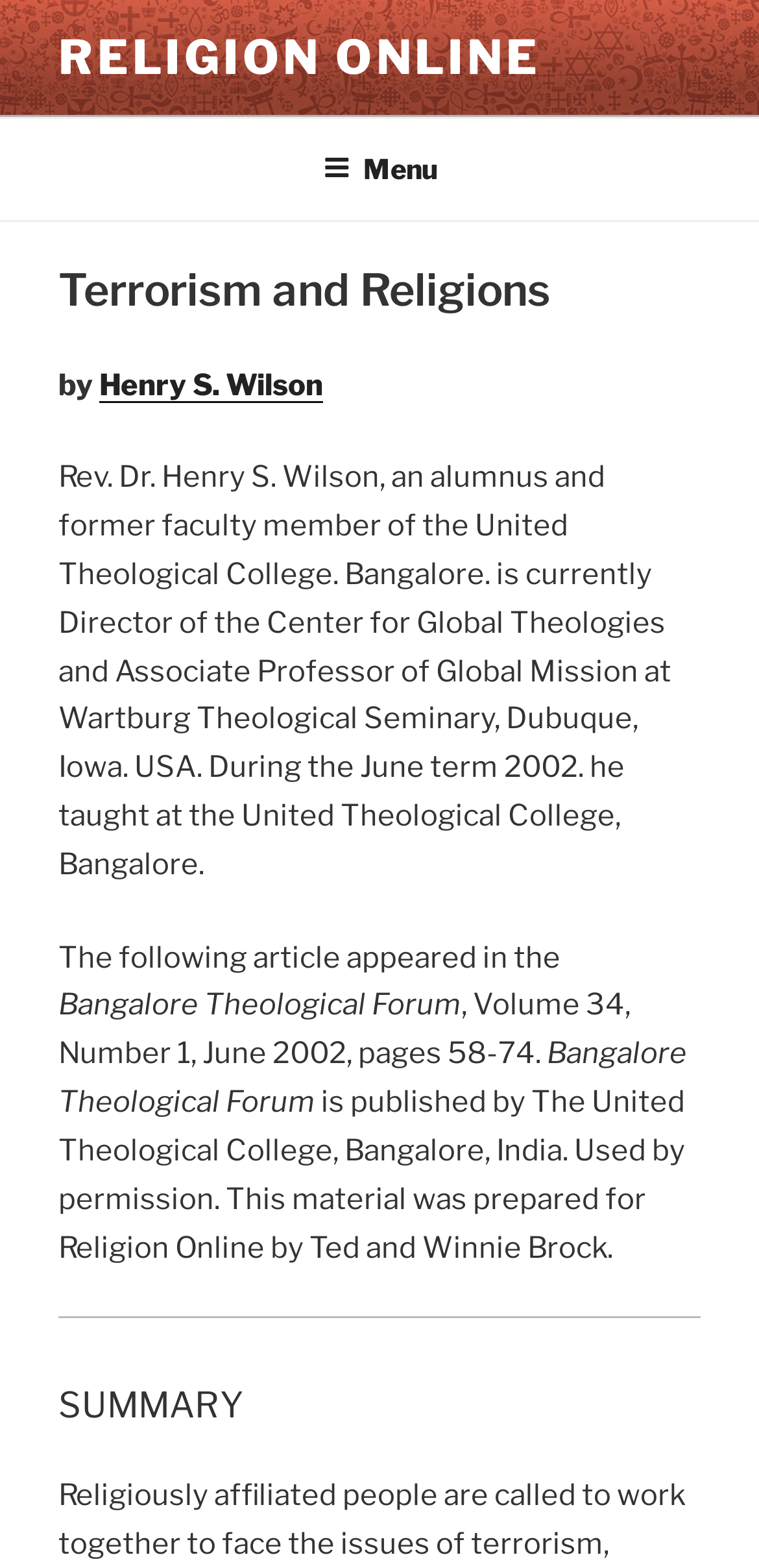Create an elaborate caption for the webpage.

The webpage is about the relationship between terrorism and religions, specifically featuring an article by Rev. Dr. Henry S. Wilson. At the top, there is a link to "RELIGION ONLINE" and a navigation menu labeled "Top Menu" that contains a button to expand or collapse the menu. 

Below the navigation menu, there is a header section with a heading that reads "Terrorism and Religions". The author's name, "Henry S. Wilson", is mentioned below the heading, along with a brief description of his background and credentials. 

The main content of the article is a lengthy paragraph that discusses the author's views on terrorism and religions. The text is divided into several sections, with headings and subheadings that provide a clear structure to the article. 

At the bottom of the page, there is a section that provides information about the source of the article, including the publication title "Bangalore Theological Forum", volume and issue numbers, and dates. The page also acknowledges the permission granted by the publisher and the preparers of the material for Religion Online.